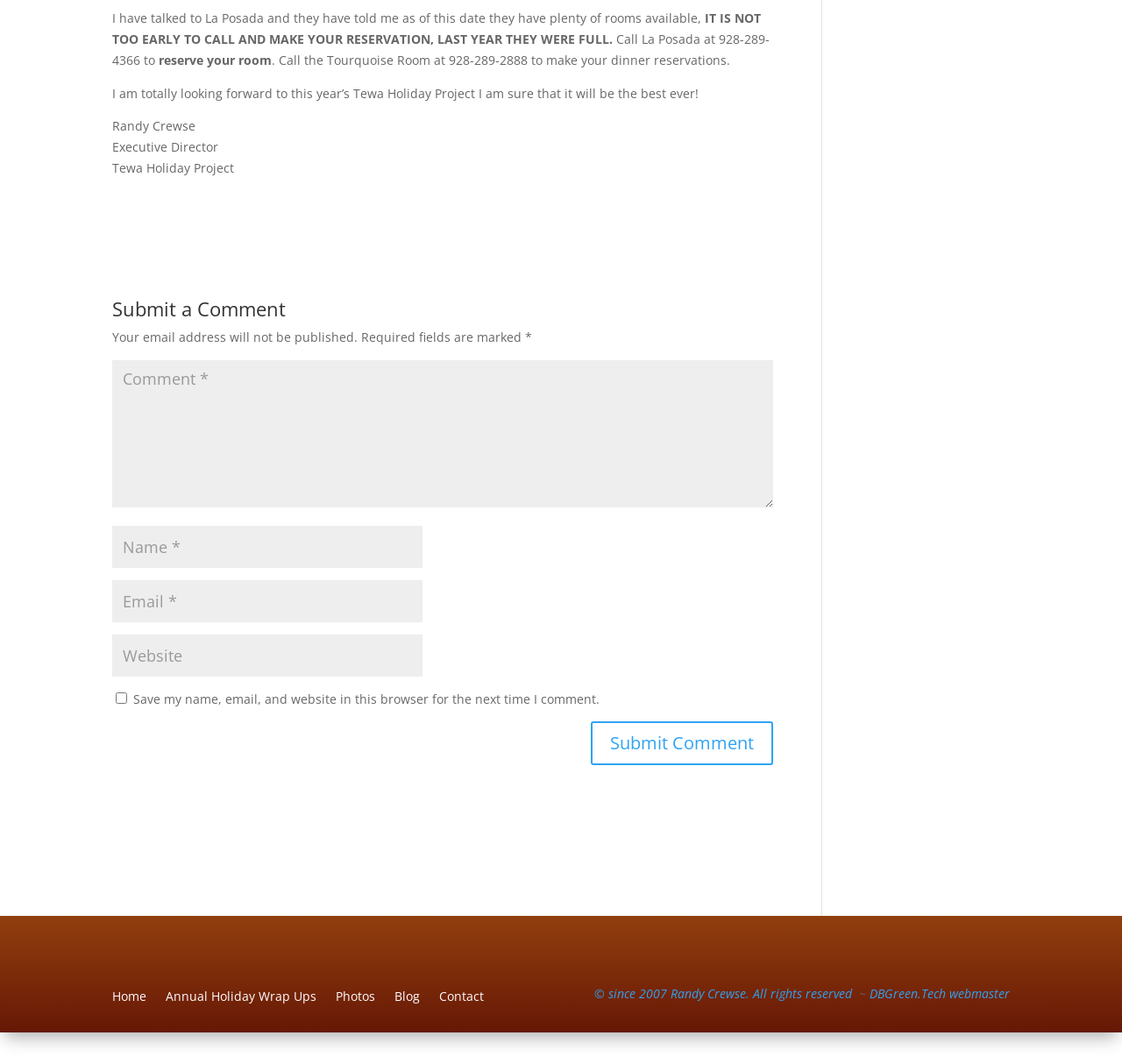Locate the bounding box coordinates of the region to be clicked to comply with the following instruction: "Click on 'a declaration of disaster emergency'". The coordinates must be four float numbers between 0 and 1, in the form [left, top, right, bottom].

None